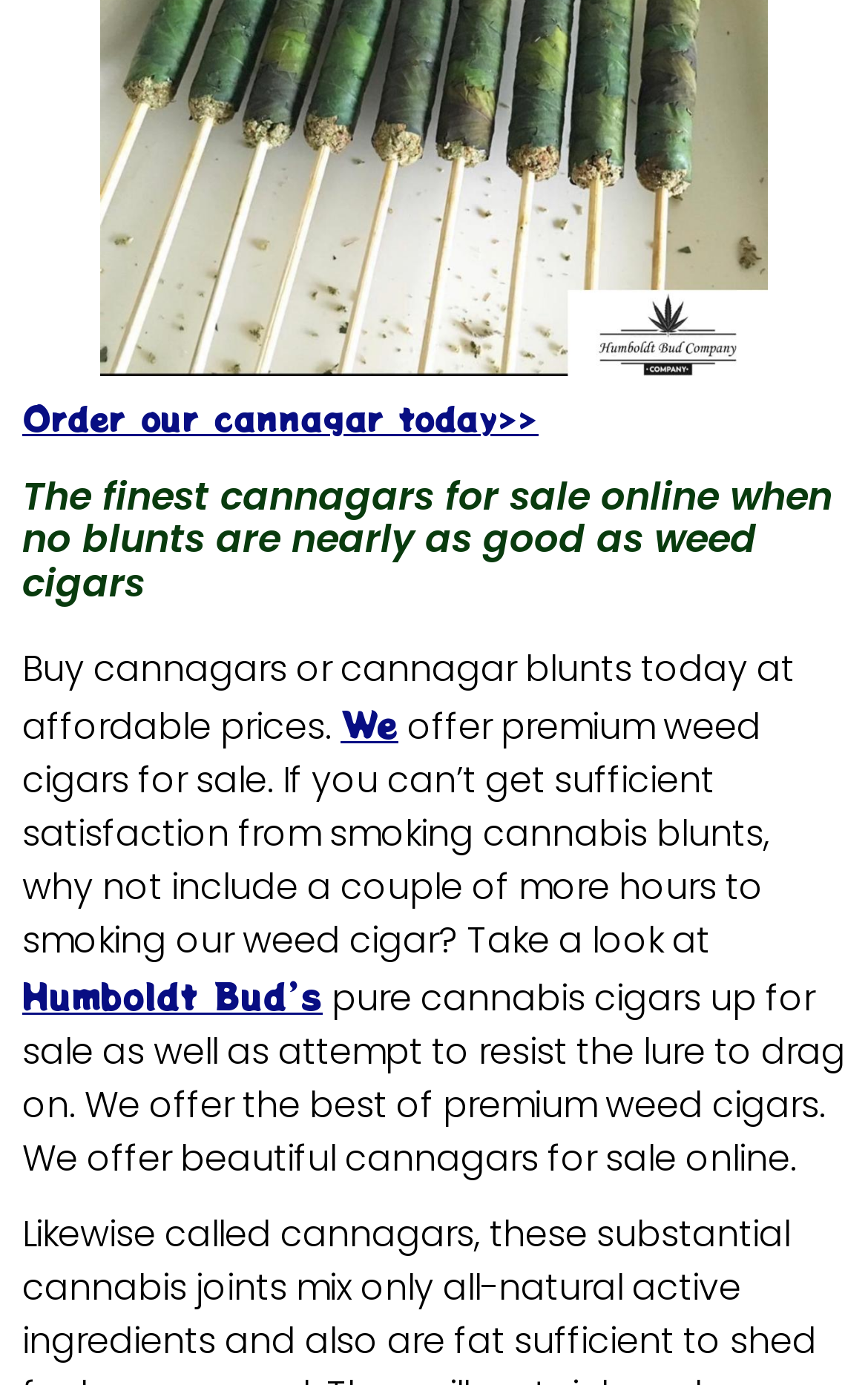Give a one-word or one-phrase response to the question:
What is the tone of the webpage?

Promotional